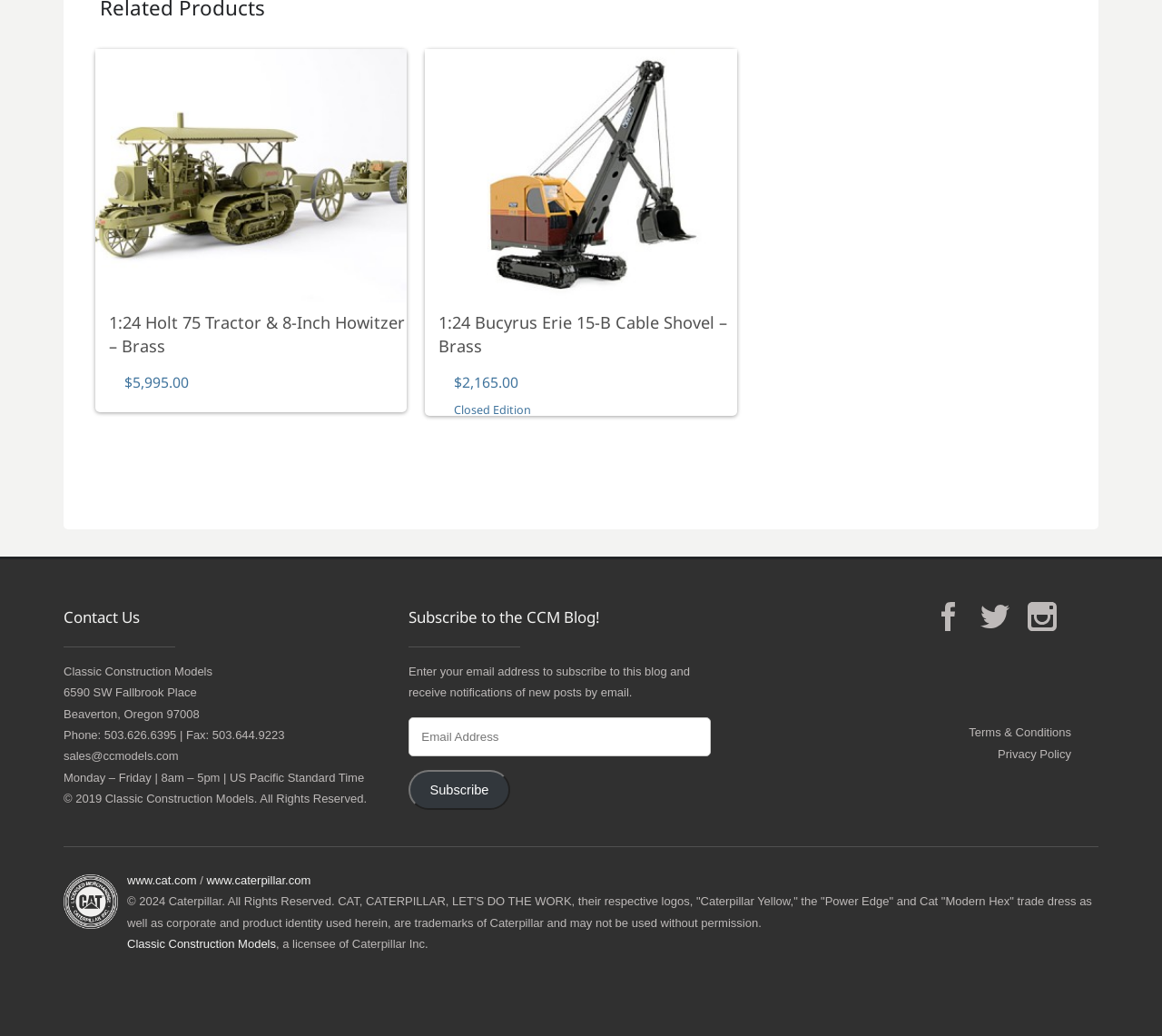What is the contact phone number?
Please provide a detailed and thorough answer to the question.

The contact phone number can be found in the StaticText element with the text 'Phone: 503.626.6395 | Fax: 503.644.9223' which is located in the complementary section with the heading 'Contact Us'.